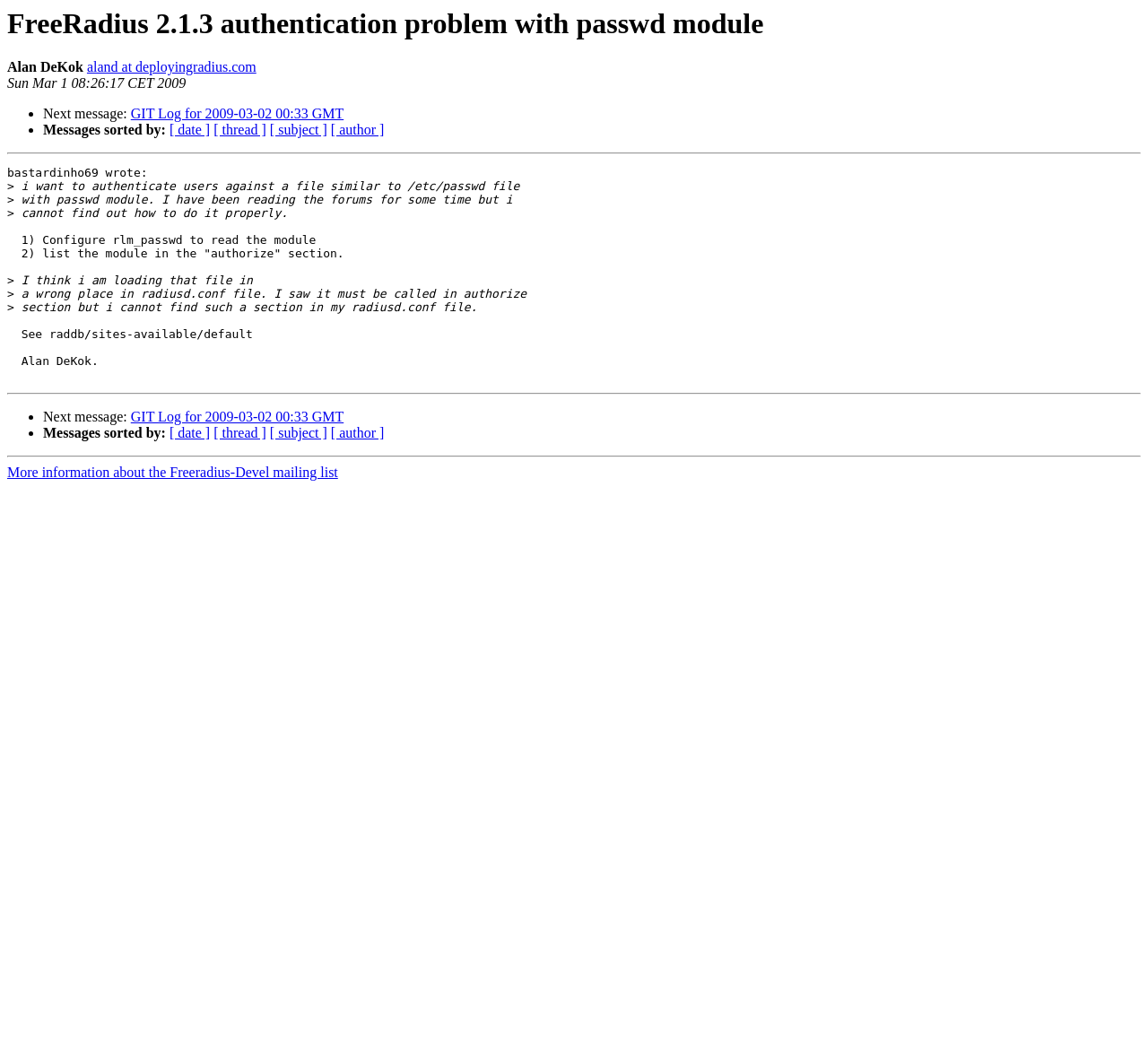Please provide the bounding box coordinates for the element that needs to be clicked to perform the instruction: "Go to next message". The coordinates must consist of four float numbers between 0 and 1, formatted as [left, top, right, bottom].

[0.114, 0.101, 0.299, 0.115]